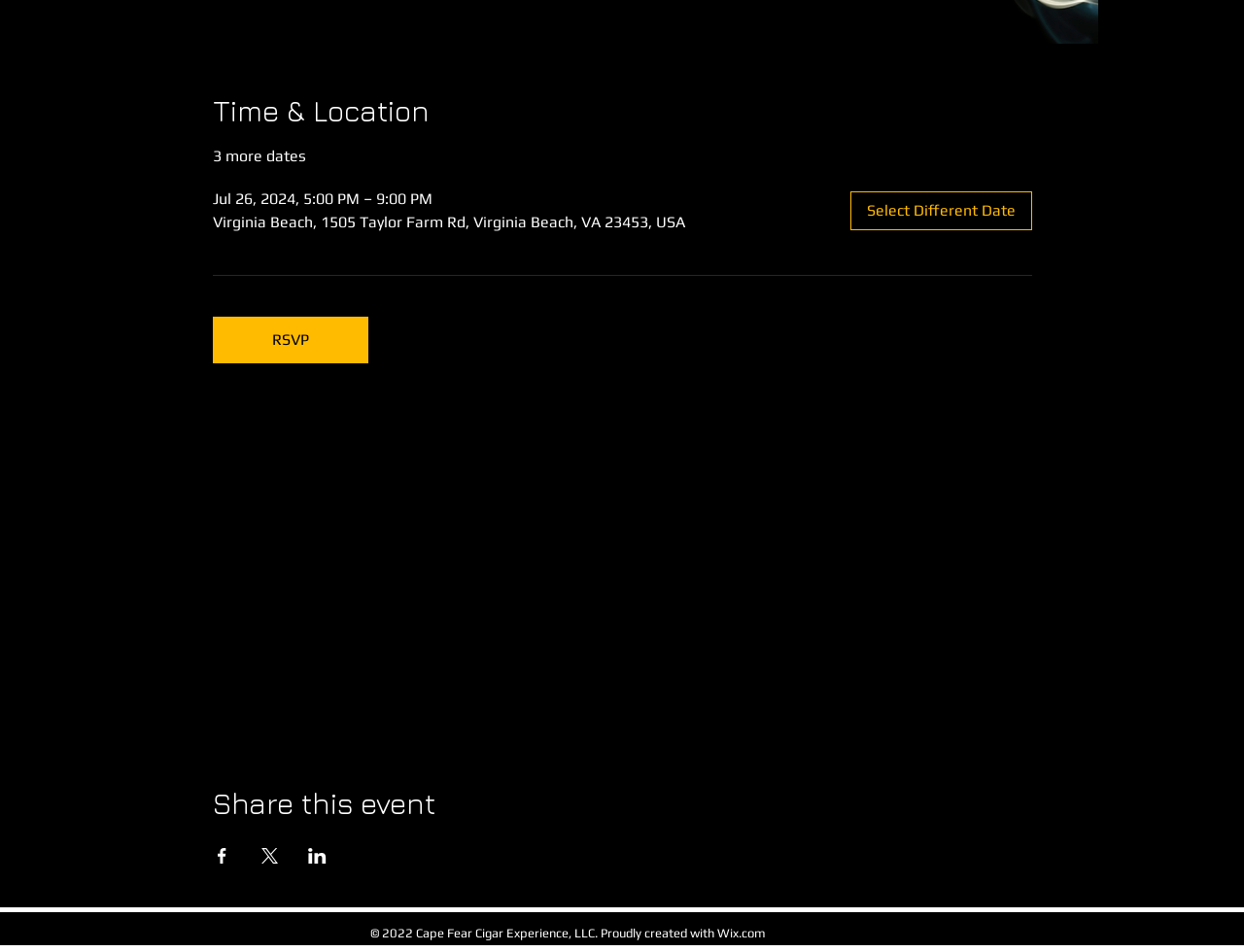Please determine the bounding box coordinates of the section I need to click to accomplish this instruction: "Go to 'HOME'".

None